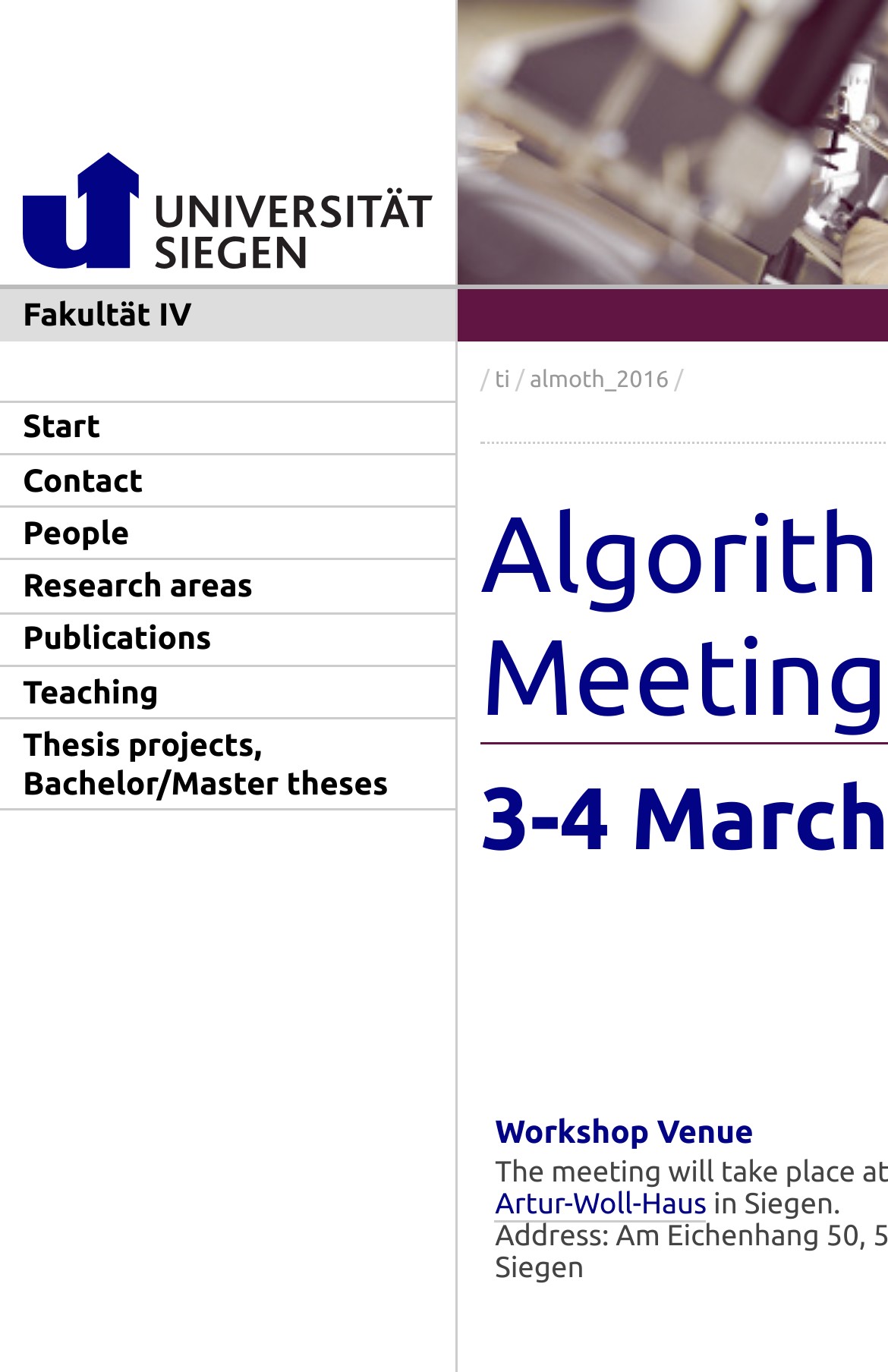Specify the bounding box coordinates of the element's area that should be clicked to execute the given instruction: "Go to the faculty page". The coordinates should be four float numbers between 0 and 1, i.e., [left, top, right, bottom].

[0.026, 0.216, 0.216, 0.242]